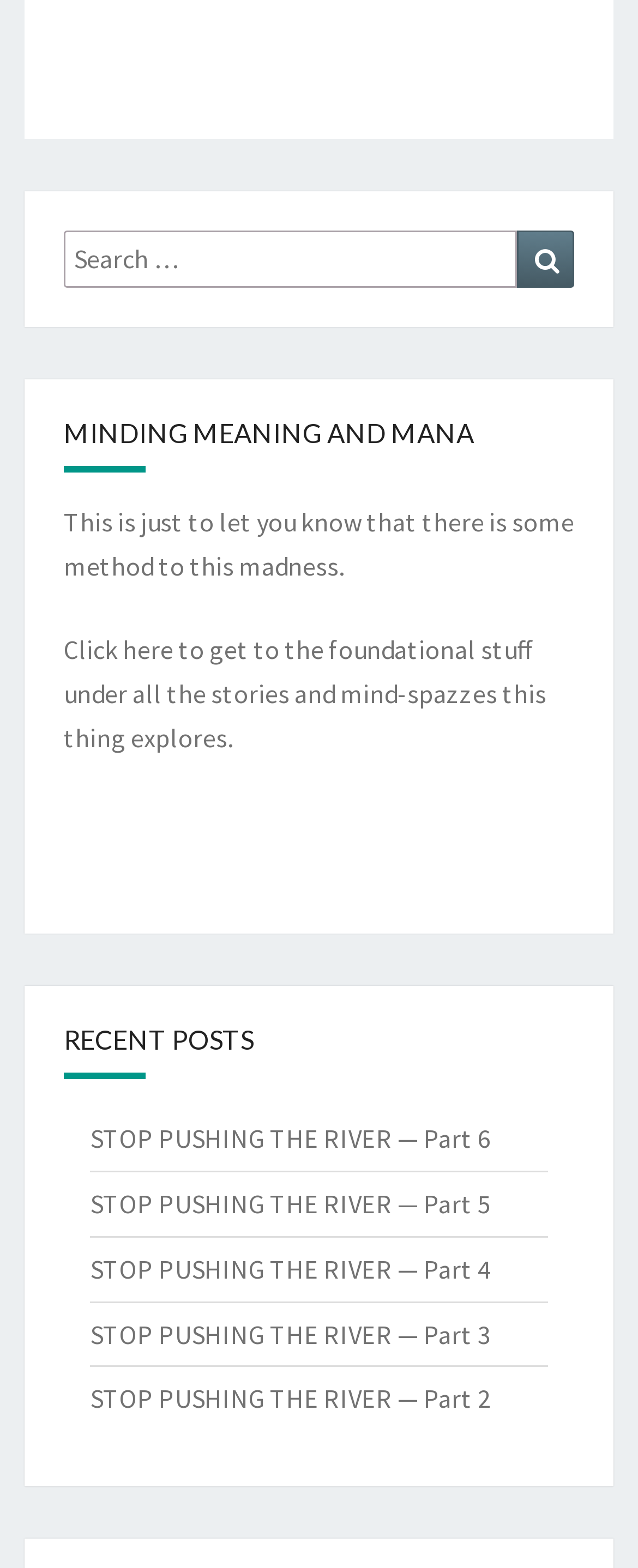Respond to the following query with just one word or a short phrase: 
What is the topic of the recent posts?

STOP PUSHING THE RIVER